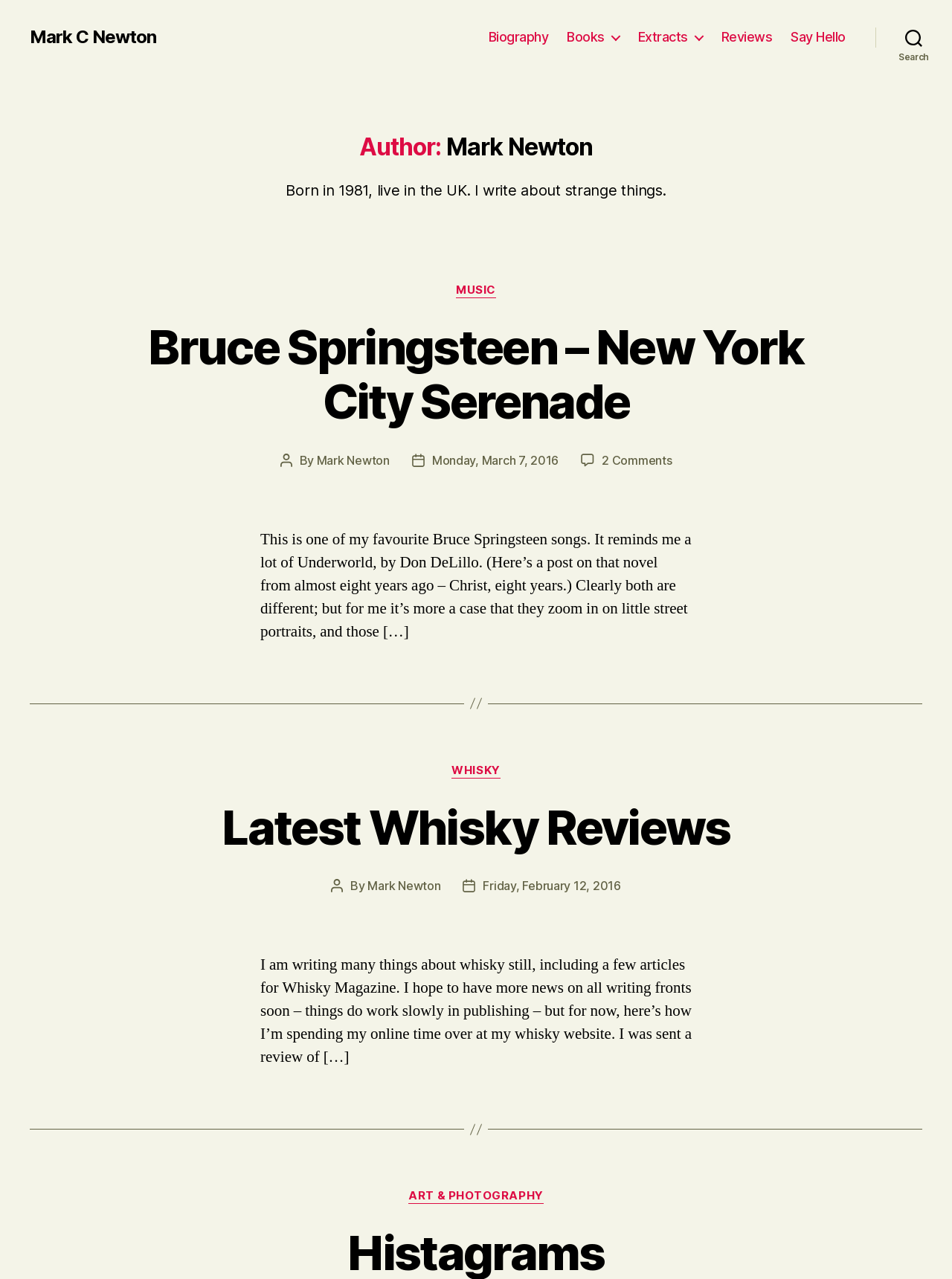What is the topic of the first post?
Identify the answer in the screenshot and reply with a single word or phrase.

Bruce Springsteen